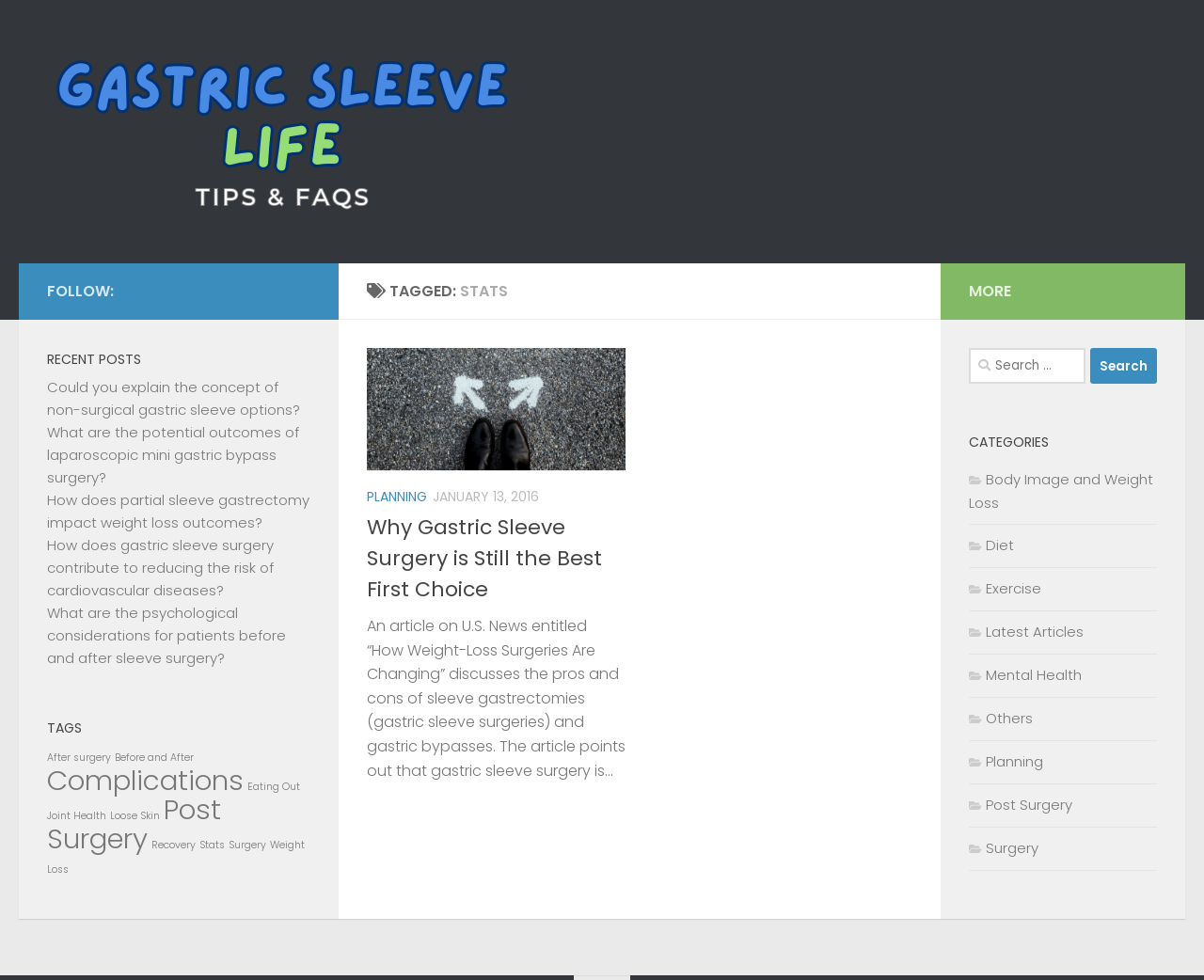Identify the bounding box coordinates of the region that should be clicked to execute the following instruction: "Search for something".

[0.805, 0.355, 0.961, 0.392]